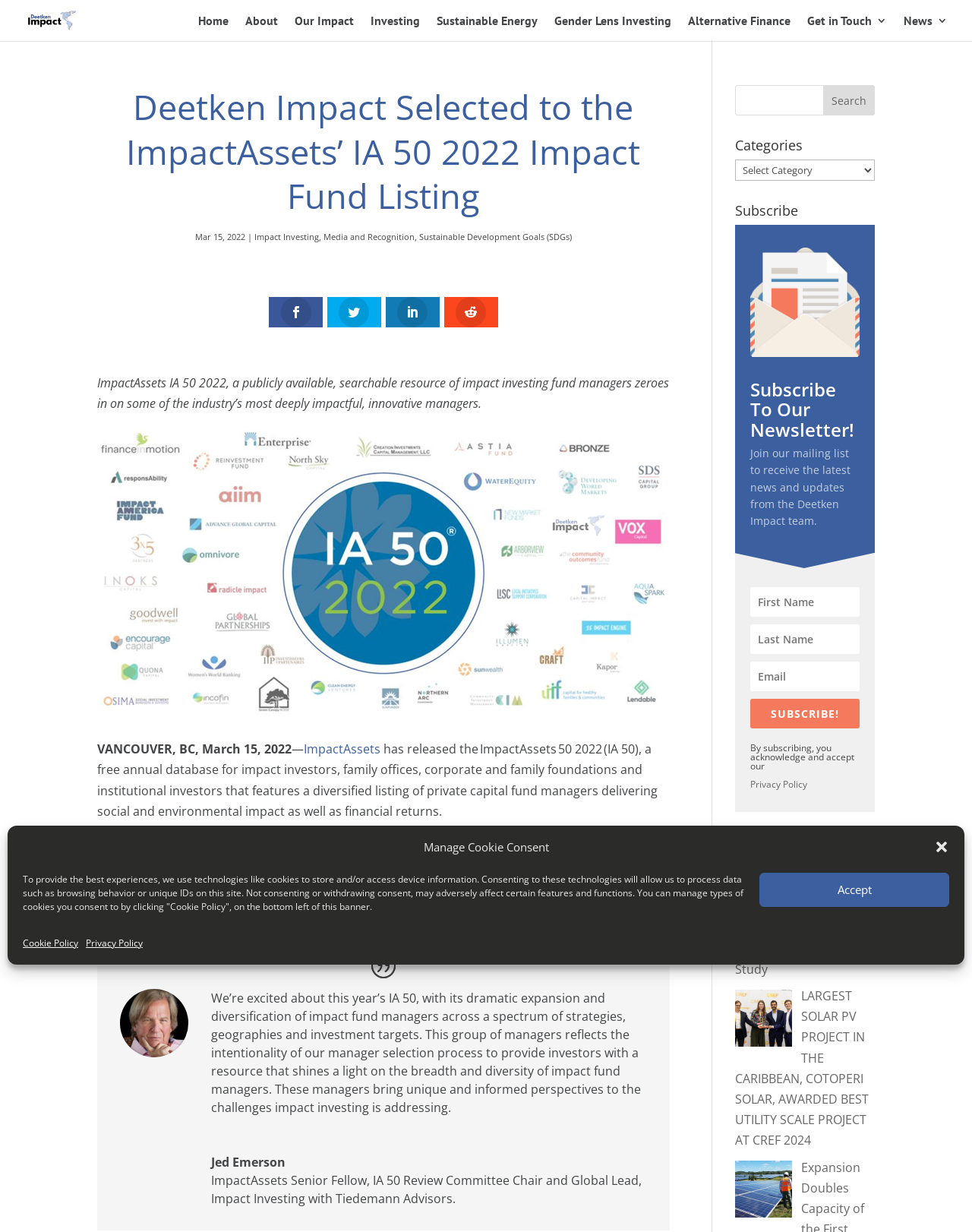Please determine the primary heading and provide its text.

Deetken Impact Selected to the ImpactAssets’ IA 50 2022 Impact Fund Listing